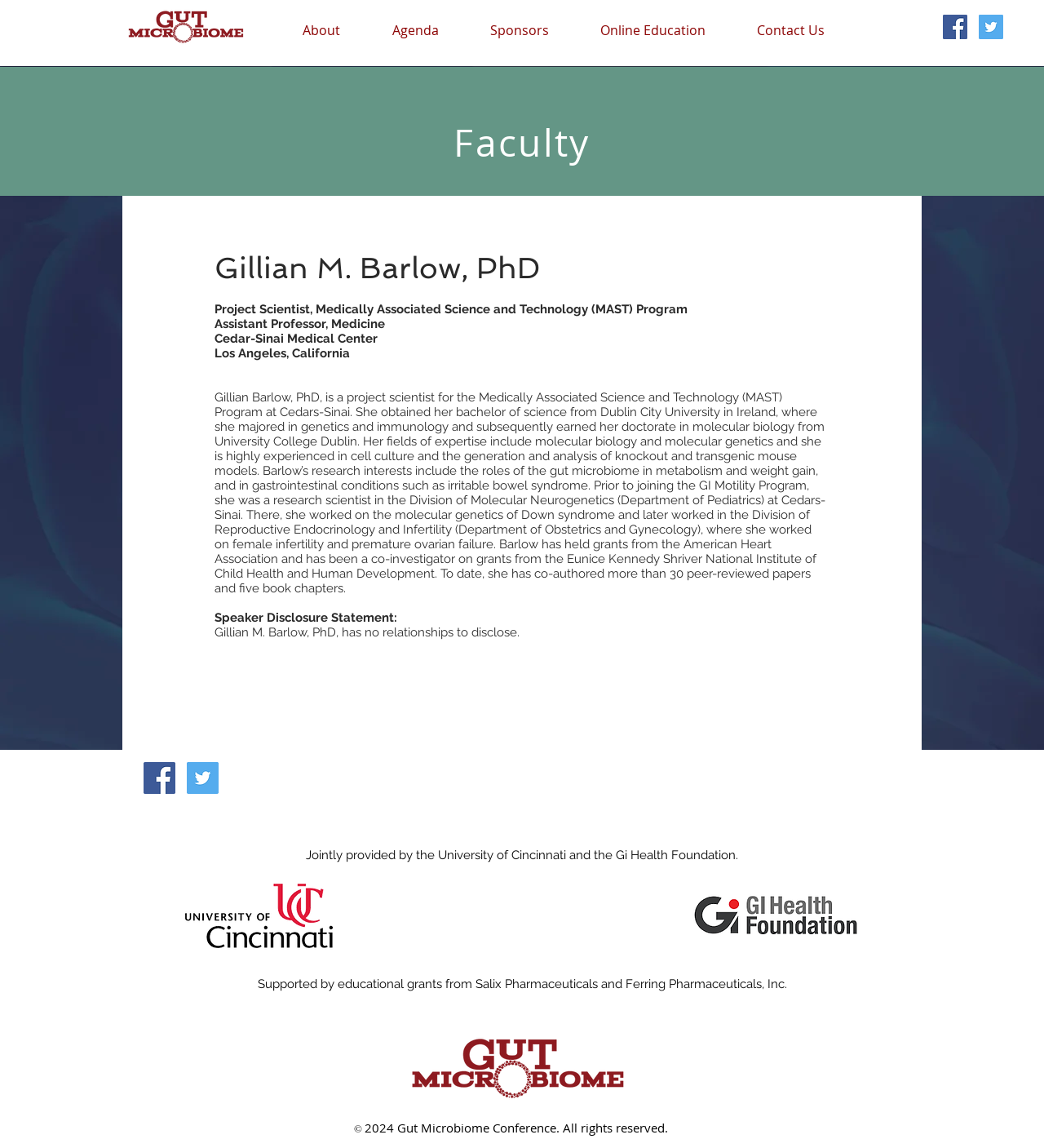Provide an in-depth caption for the webpage.

This webpage is about Gillian M. Barlow, PhD, a project scientist at Cedars-Sinai Medical Center. At the top of the page, there is a social bar with links to Facebook and Twitter, as well as a navigation menu with links to "About", "Agenda", "Sponsors", "Online Education", and "Contact Us". 

Below the navigation menu, there is a main section that contains information about Gillian Barlow. It starts with a heading "Faculty" followed by her name and title. There is a brief description of her position and affiliation, and then a longer biography that outlines her education, research experience, and expertise in molecular biology and genetics. 

The biography is followed by a section titled "Speaker Disclosure Statement" which indicates that she has no relationships to disclose. There is also a "Back" link at the bottom of this section.

At the bottom of the page, there is a content information section that contains another social bar with Facebook and Twitter links, as well as a link to the top of the page. There are also several images, including a University of Cincinnati logo, a download icon, and a Gut Micro 2024 logo. Additionally, there are two lines of text that indicate the webpage is jointly provided by the University of Cincinnati and the GI Health Foundation, and supported by educational grants from Salix Pharmaceuticals and Ferring Pharmaceuticals, Inc. Finally, there is a copyright notice at the very bottom of the page.